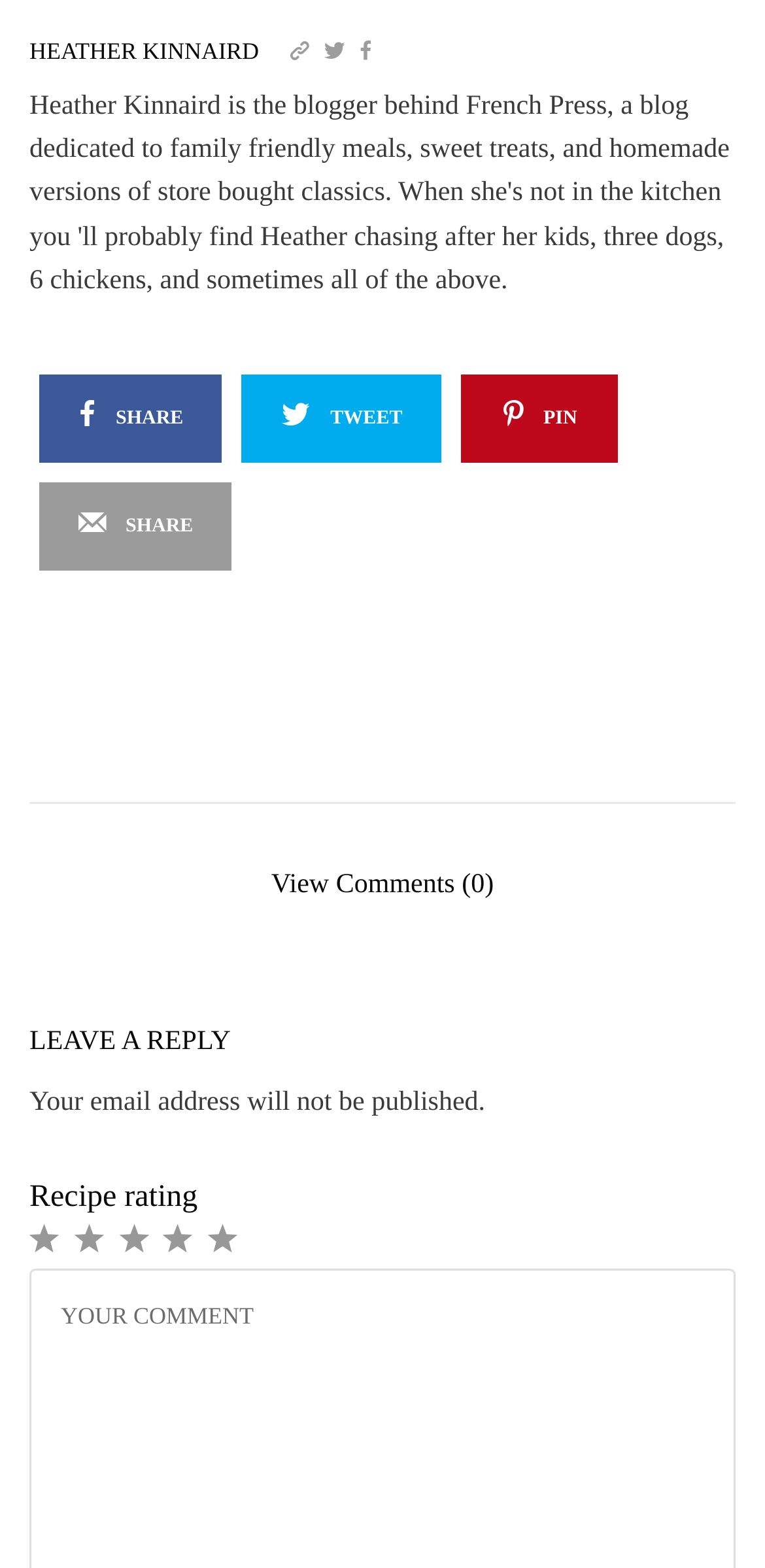Locate the bounding box coordinates of the element that should be clicked to fulfill the instruction: "Click on the SHARE button".

[0.051, 0.238, 0.291, 0.295]